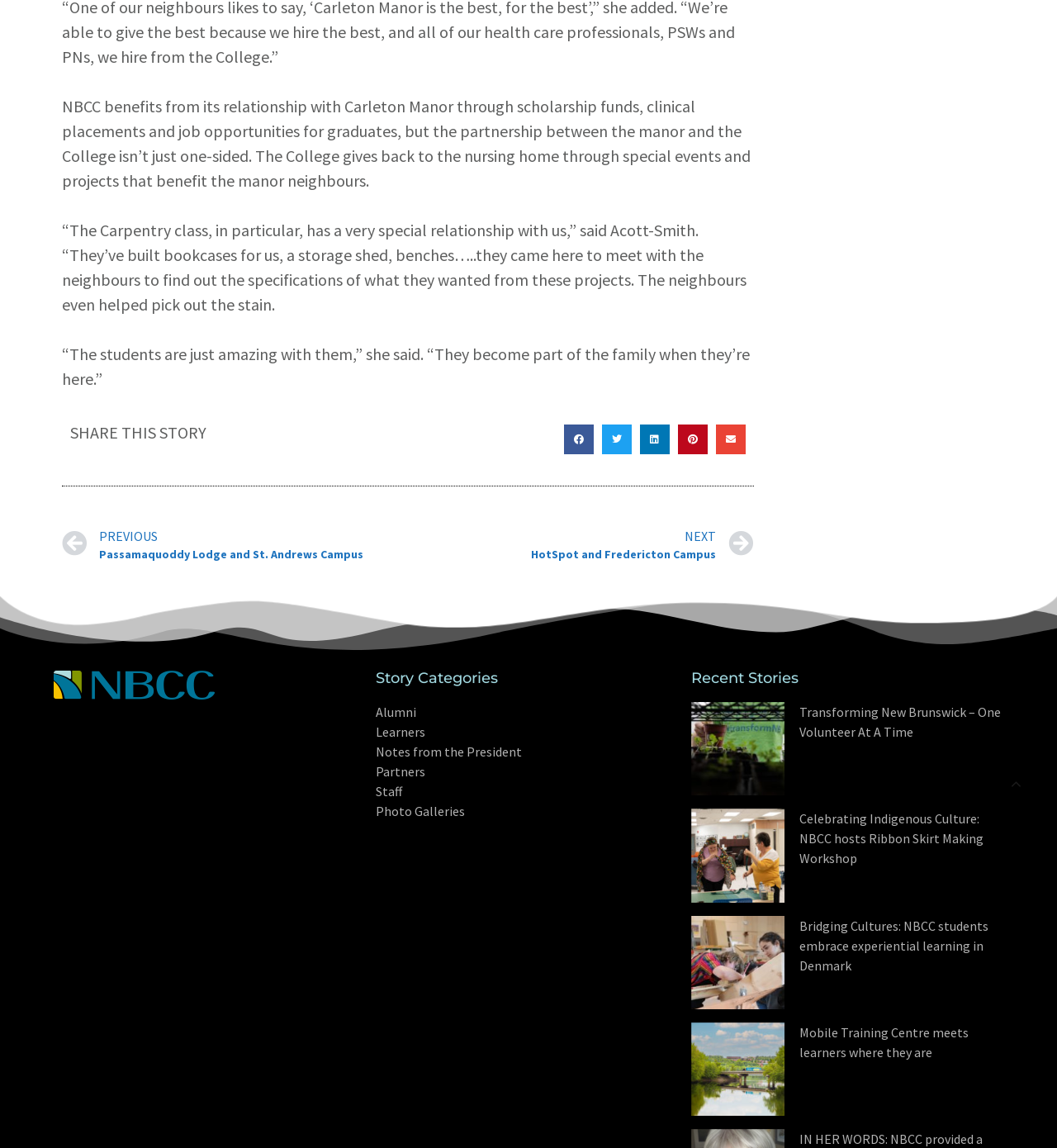Carefully examine the image and provide an in-depth answer to the question: How many share options are available?

I counted the number of share buttons available, which are 'Share on facebook', 'Share on twitter', 'Share on linkedin', 'Share on pinterest', and 'Share on email', totaling 5 options.